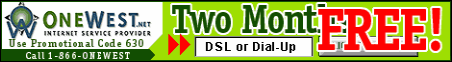What is the background color of the advertisement? Refer to the image and provide a one-word or short phrase answer.

Vibrant green